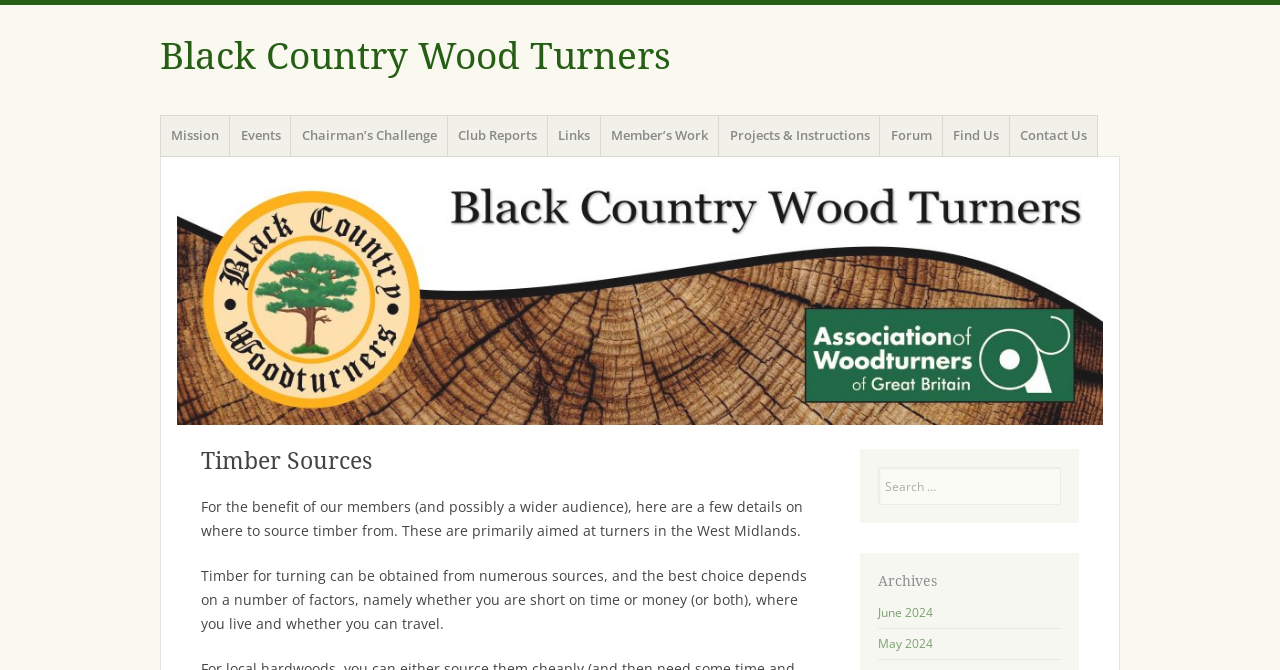Locate the bounding box coordinates of the item that should be clicked to fulfill the instruction: "Click on the Mission link".

[0.125, 0.172, 0.18, 0.235]